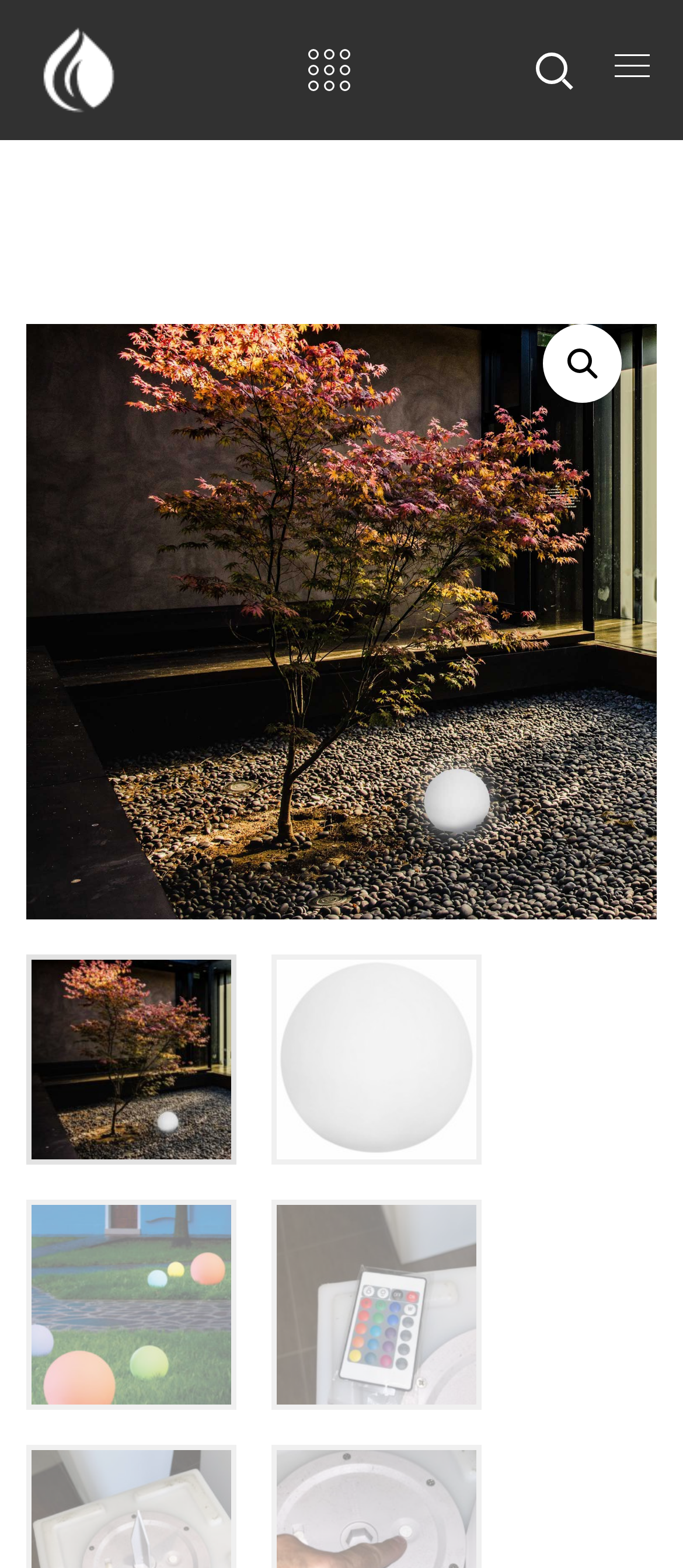Using the description "🔍", locate and provide the bounding box of the UI element.

[0.795, 0.207, 0.91, 0.257]